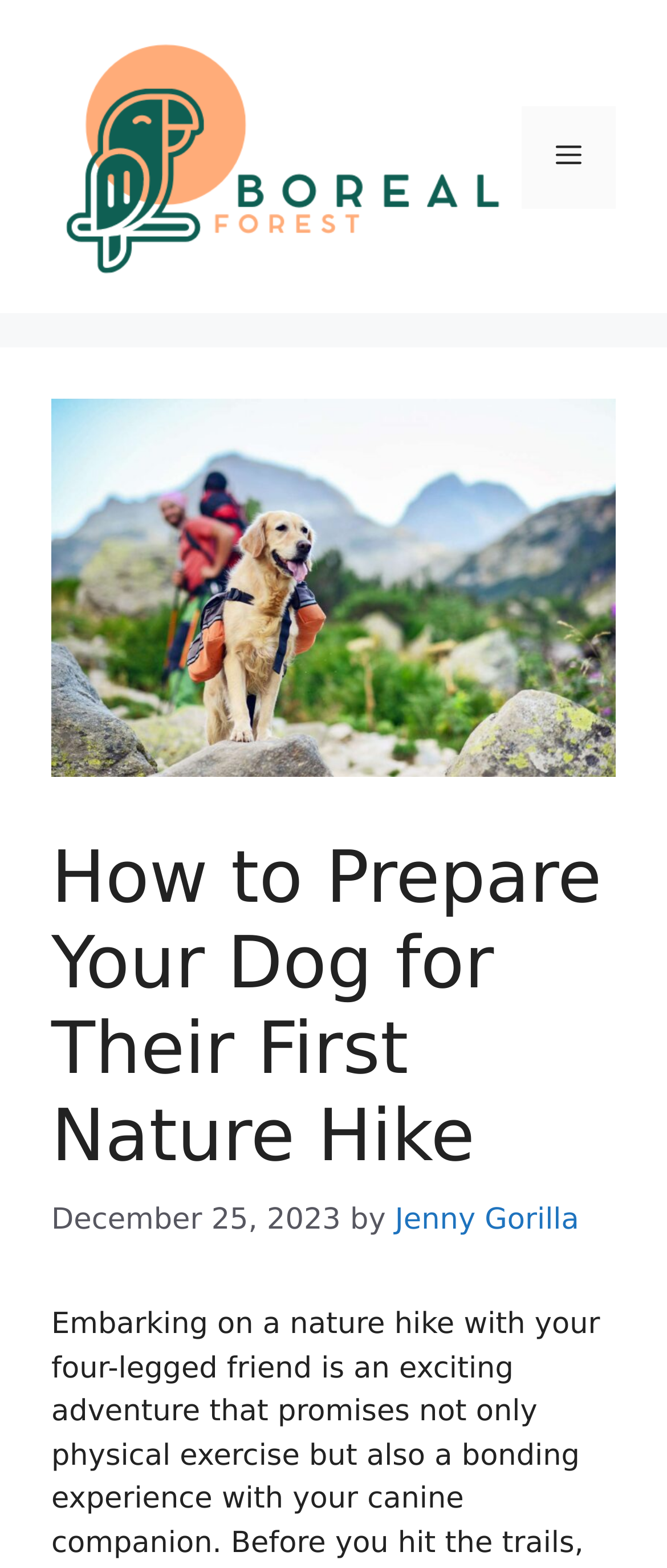Please predict the bounding box coordinates (top-left x, top-left y, bottom-right x, bottom-right y) for the UI element in the screenshot that fits the description: Menu

[0.782, 0.067, 0.923, 0.133]